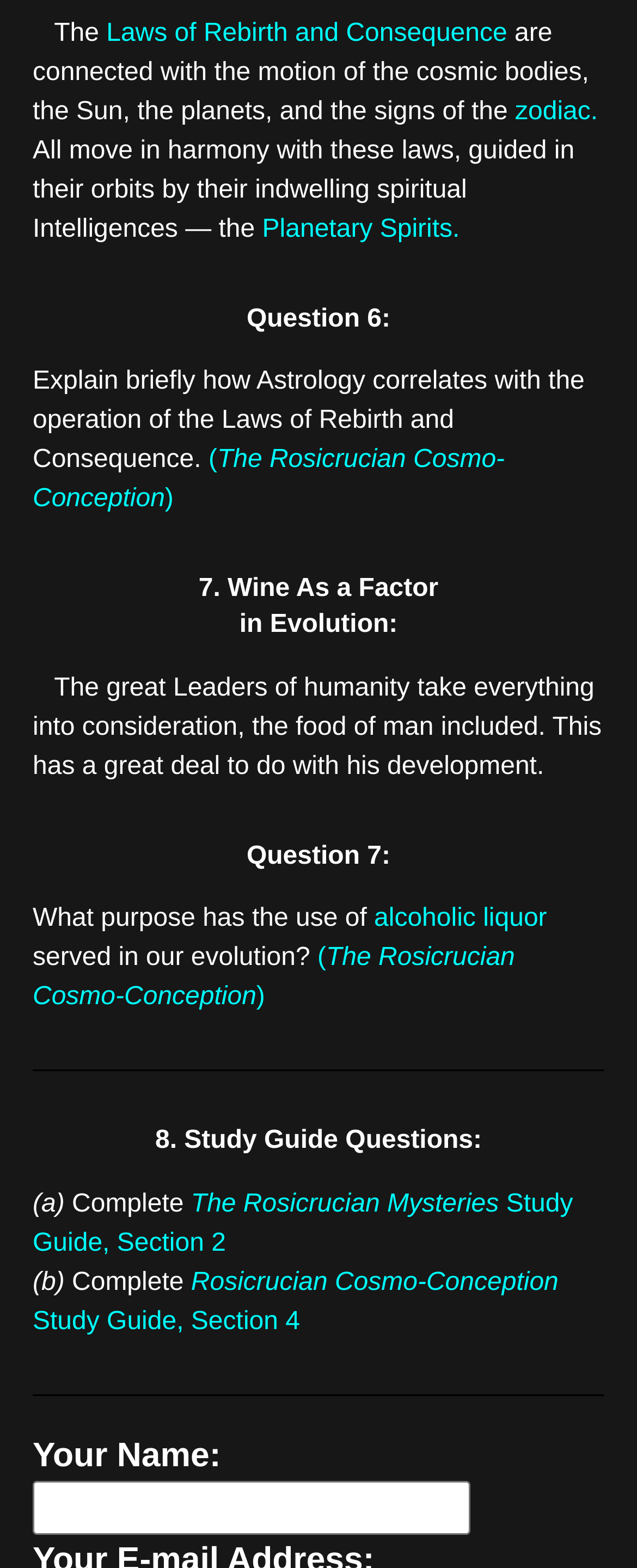Please find the bounding box coordinates for the clickable element needed to perform this instruction: "Fill in your name".

[0.051, 0.944, 0.738, 0.979]